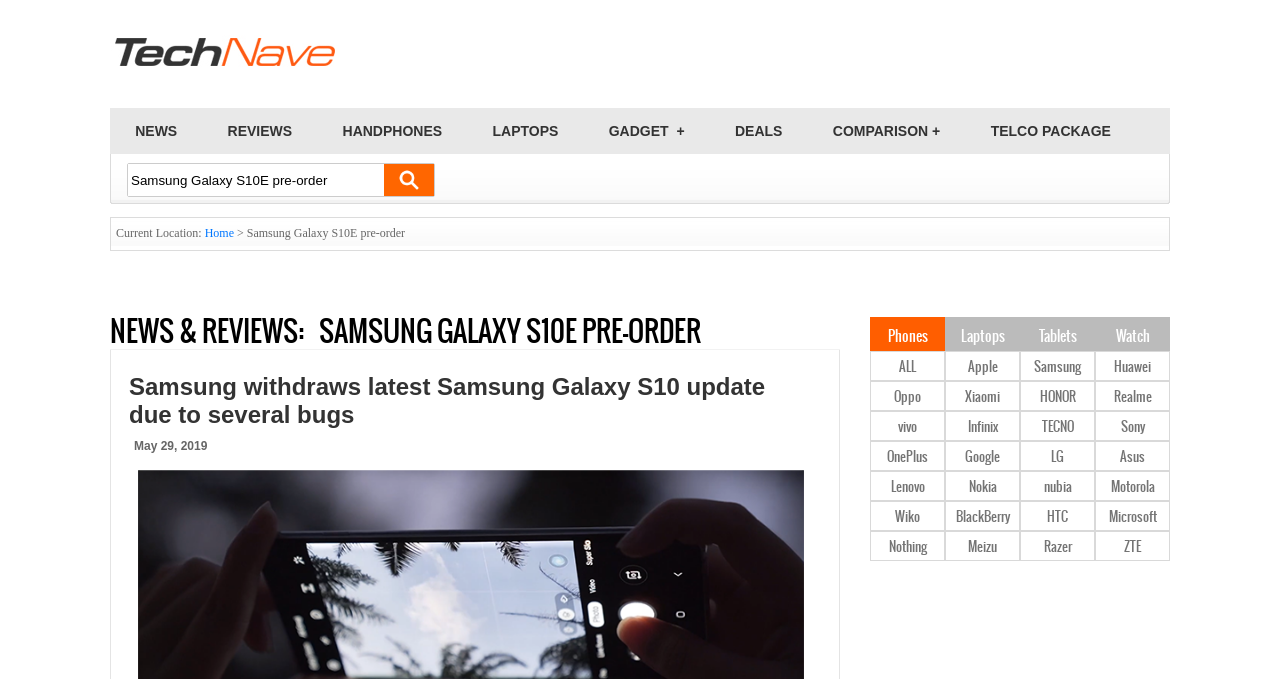Reply to the question with a brief word or phrase: What can be searched for in the search box?

phones and news